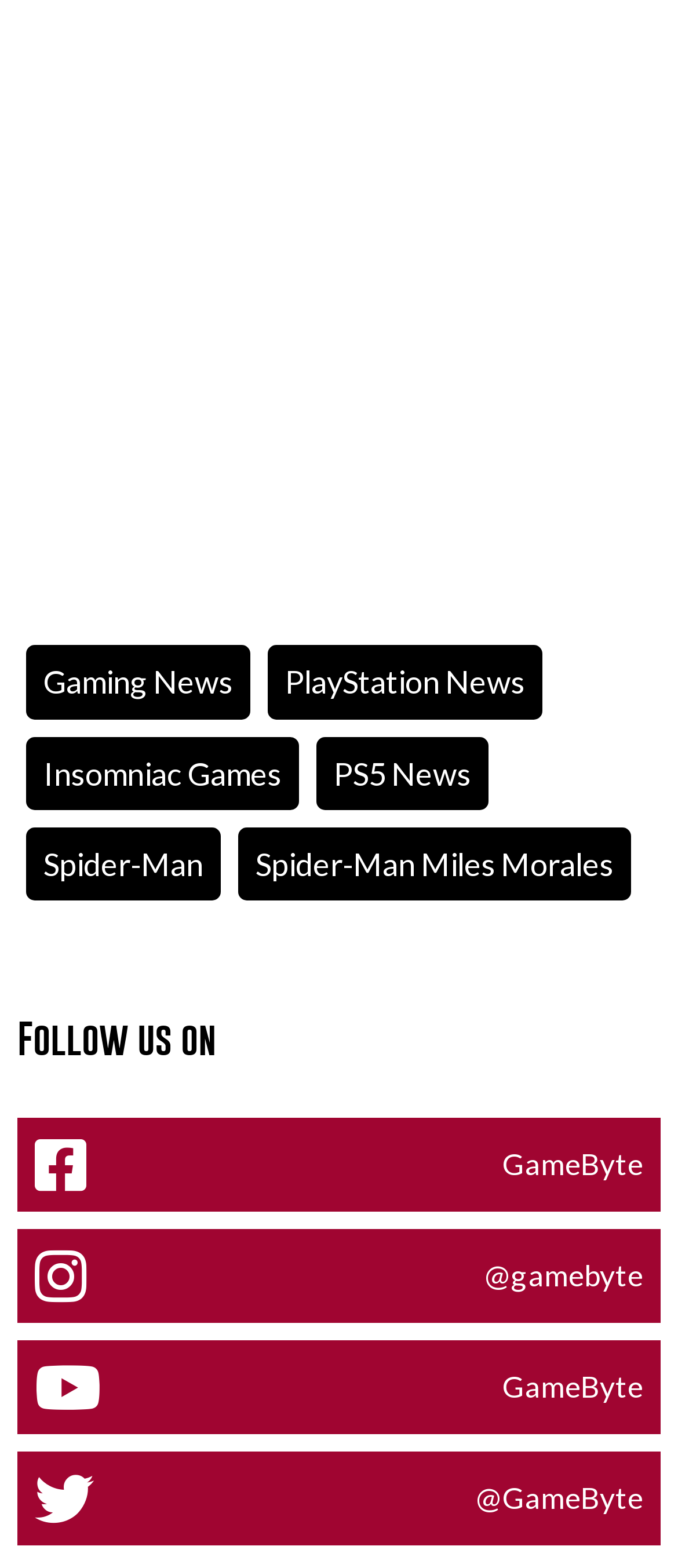How many social media links are there?
Please look at the screenshot and answer using one word or phrase.

4